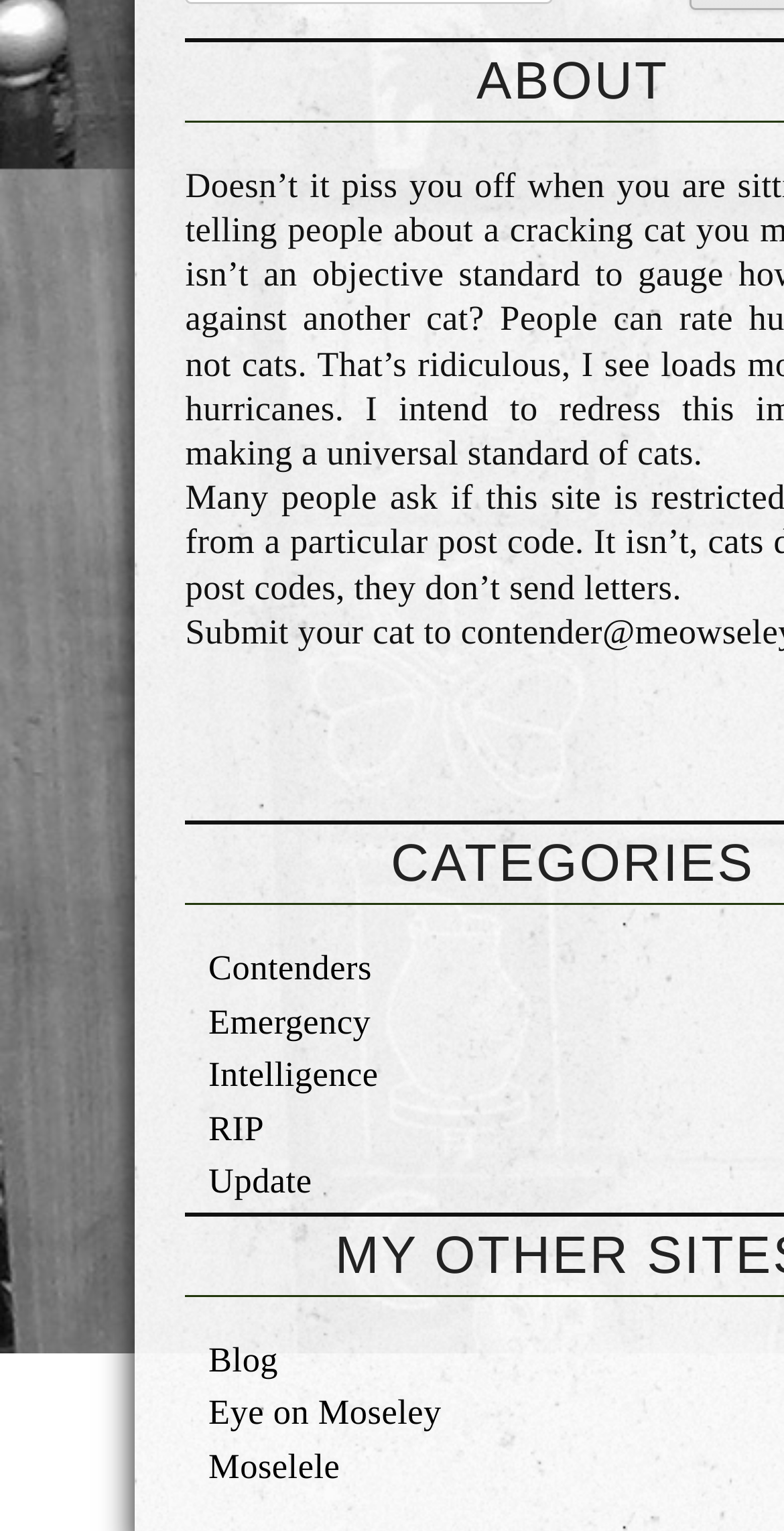Please identify the bounding box coordinates of the element's region that should be clicked to execute the following instruction: "Visit the Blog". The bounding box coordinates must be four float numbers between 0 and 1, i.e., [left, top, right, bottom].

[0.266, 0.874, 0.355, 0.901]